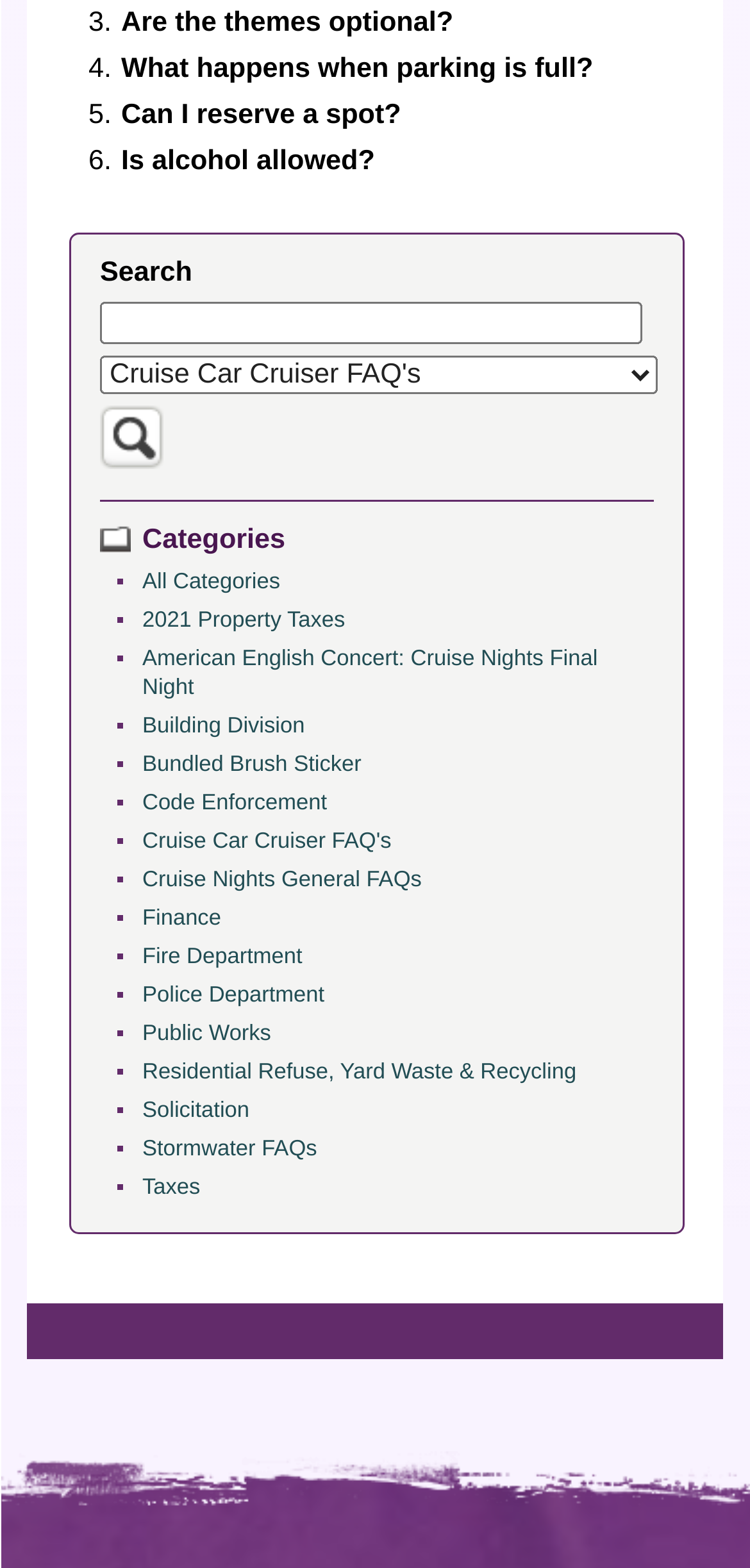Given the element description Cruise Car Cruiser FAQ's, specify the bounding box coordinates of the corresponding UI element in the format (top-left x, top-left y, bottom-right x, bottom-right y). All values must be between 0 and 1.

[0.19, 0.53, 0.522, 0.544]